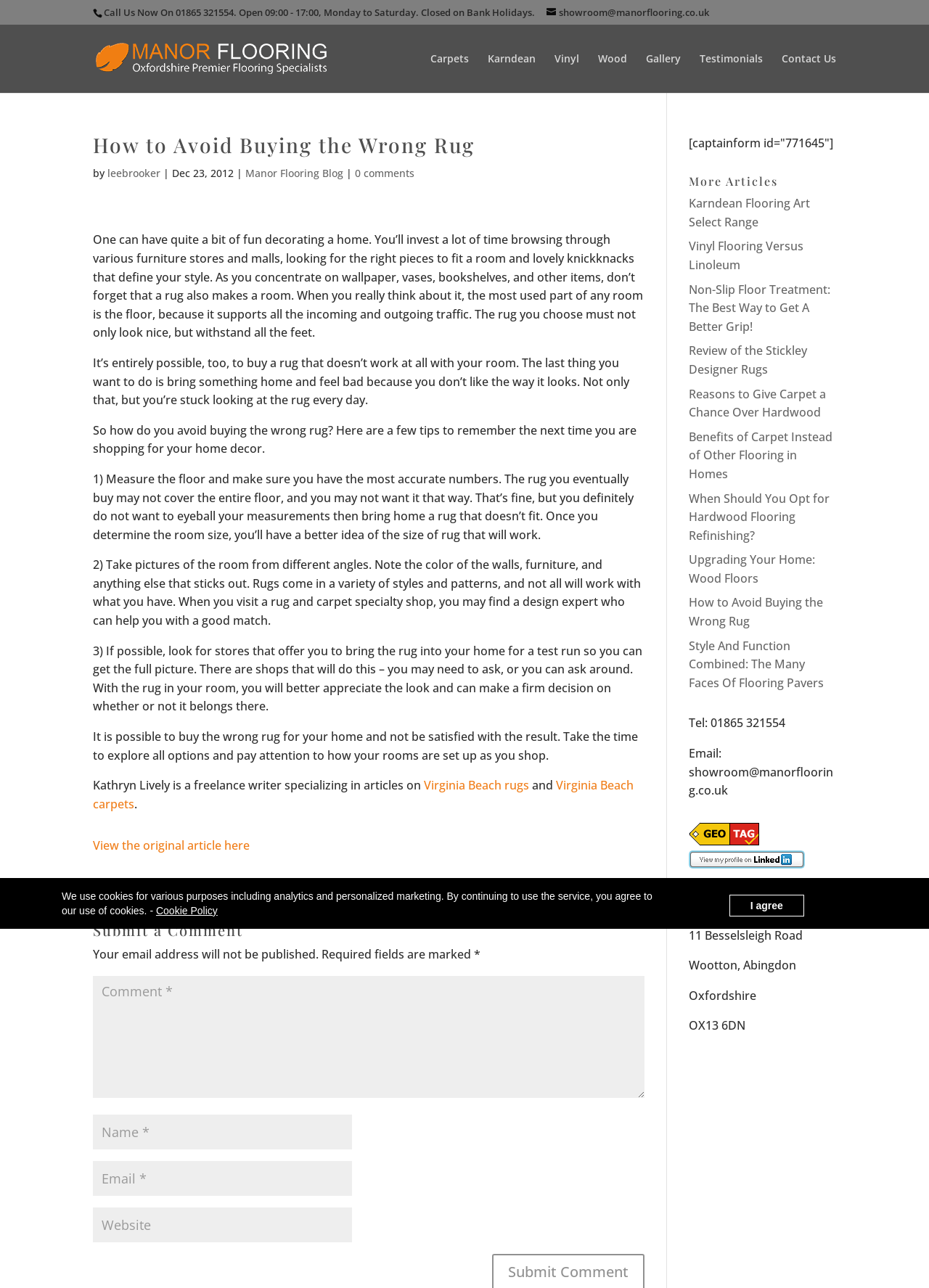What is the name of the company?
Look at the image and provide a short answer using one word or a phrase.

Manor Flooring